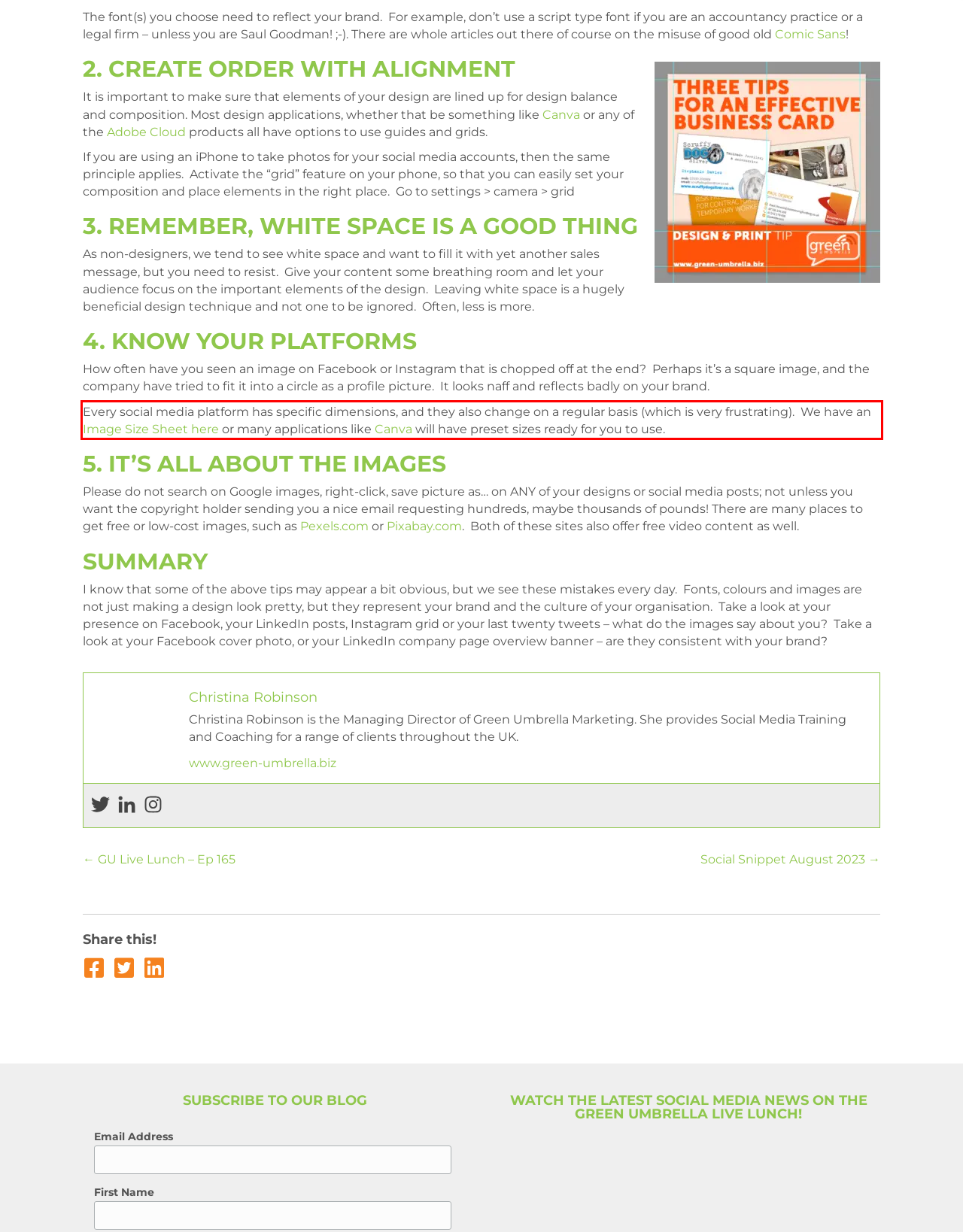View the screenshot of the webpage and identify the UI element surrounded by a red bounding box. Extract the text contained within this red bounding box.

Every social media platform has specific dimensions, and they also change on a regular basis (which is very frustrating). We have an Image Size Sheet here or many applications like Canva will have preset sizes ready for you to use.